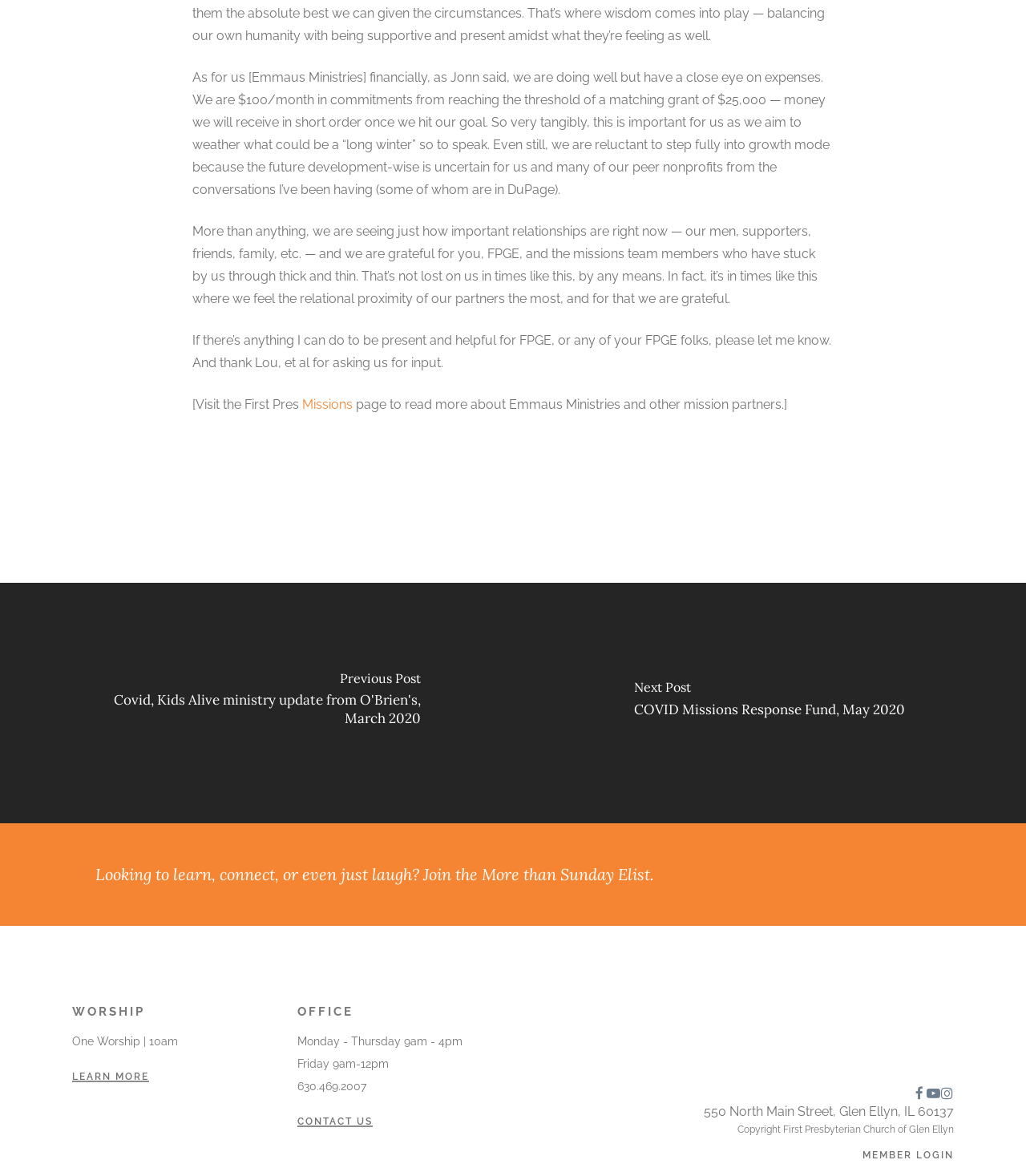Please reply to the following question using a single word or phrase: 
What is the worship time mentioned on the webpage?

10am